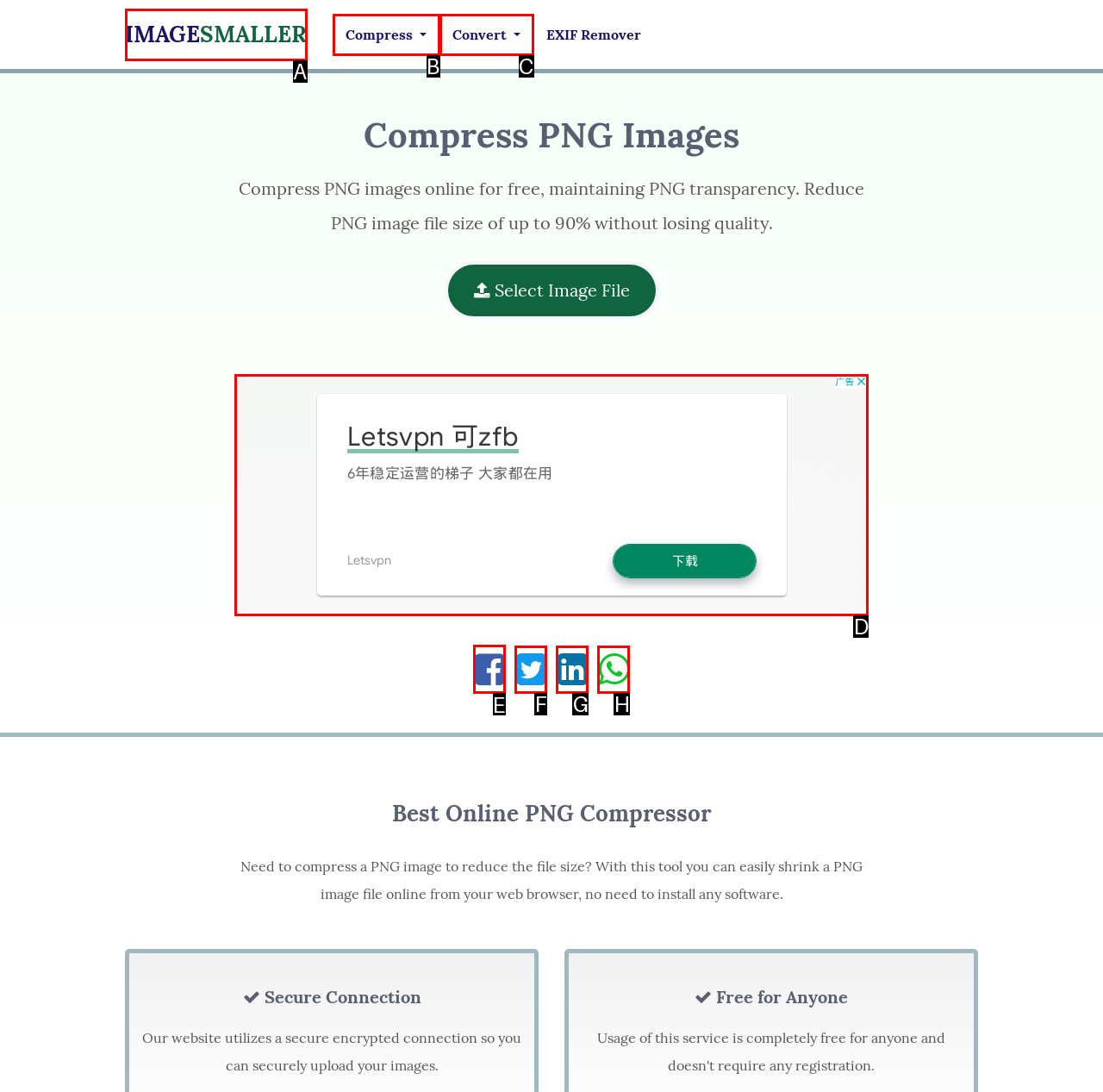Select the appropriate HTML element to click on to finish the task: Share on Facebook.
Answer with the letter corresponding to the selected option.

E